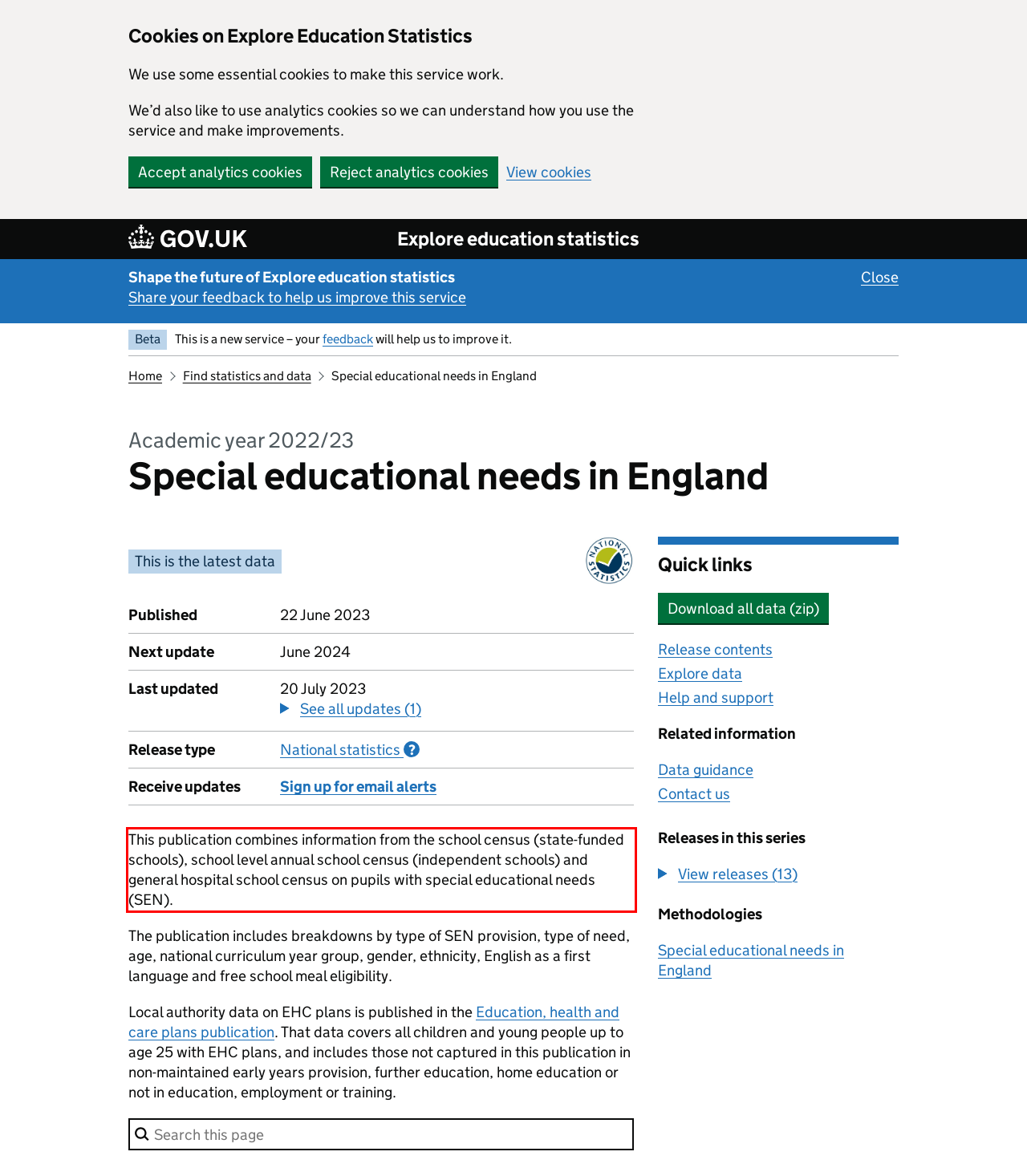Using the provided screenshot, read and generate the text content within the red-bordered area.

This publication combines information from the school census (state-funded schools), school level annual school census (independent schools) and general hospital school census on pupils with special educational needs (SEN).